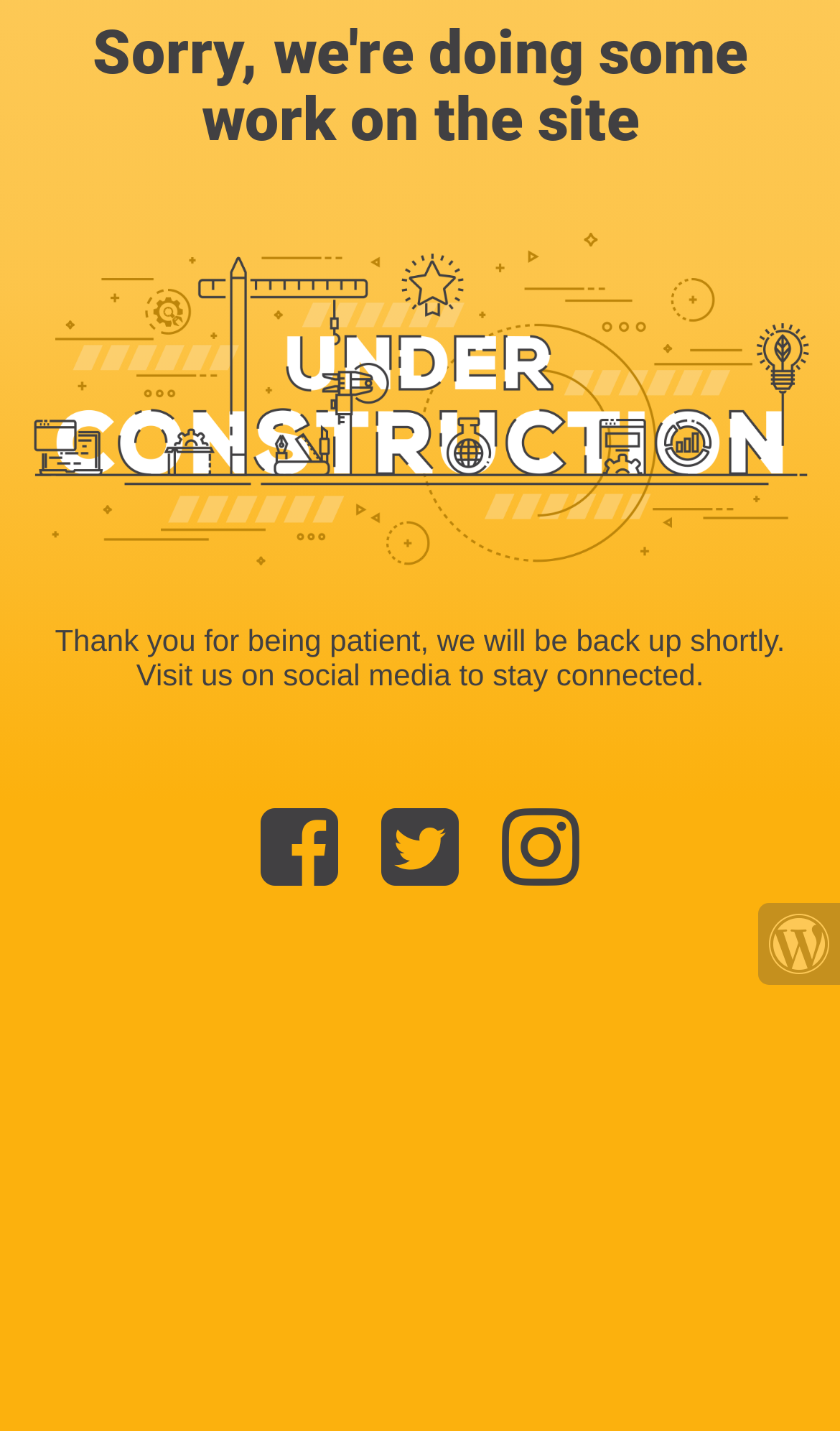Identify the webpage's primary heading and generate its text.

Sorry, we're doing some work on the site